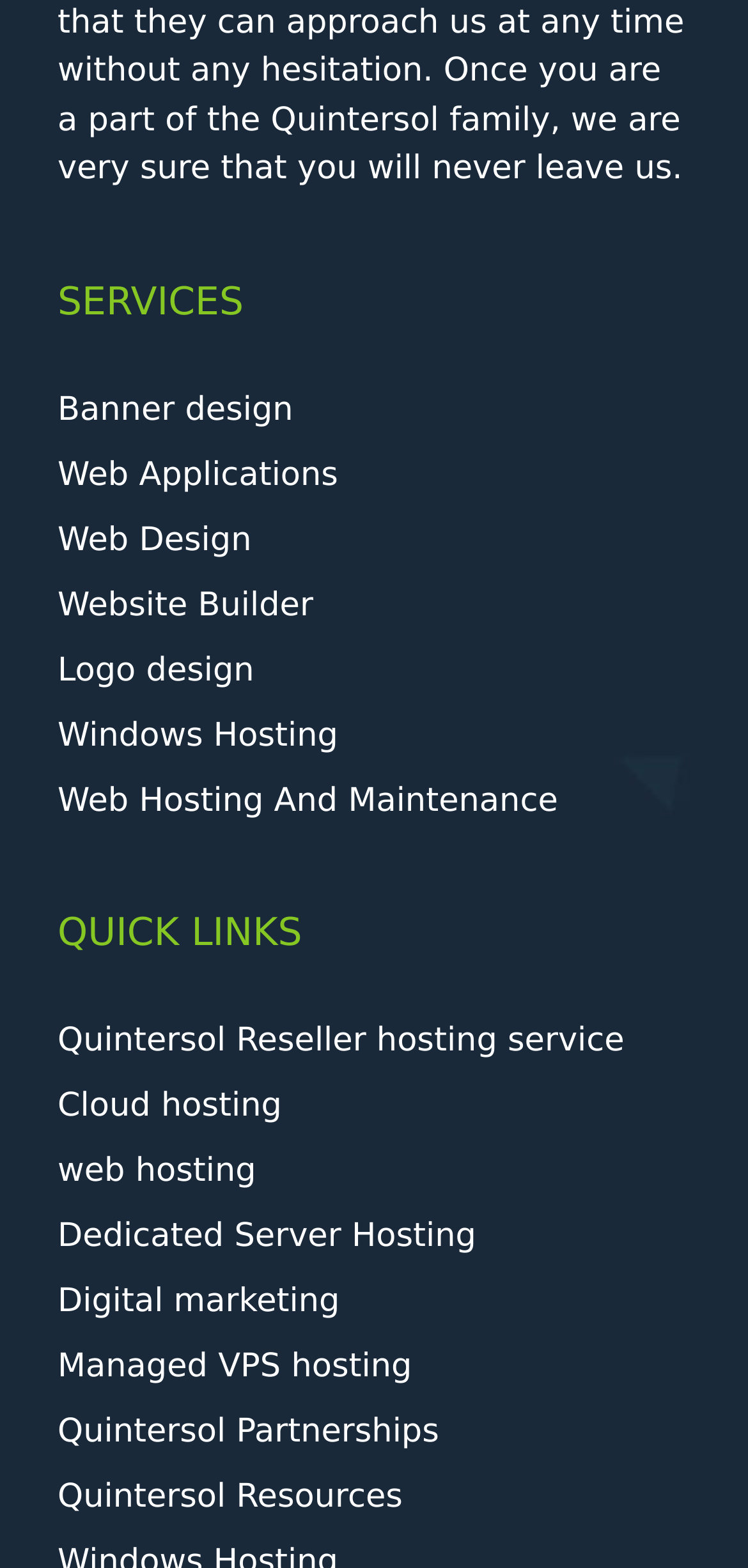Please specify the bounding box coordinates of the clickable section necessary to execute the following command: "Learn about Digital marketing".

[0.077, 0.818, 0.454, 0.843]